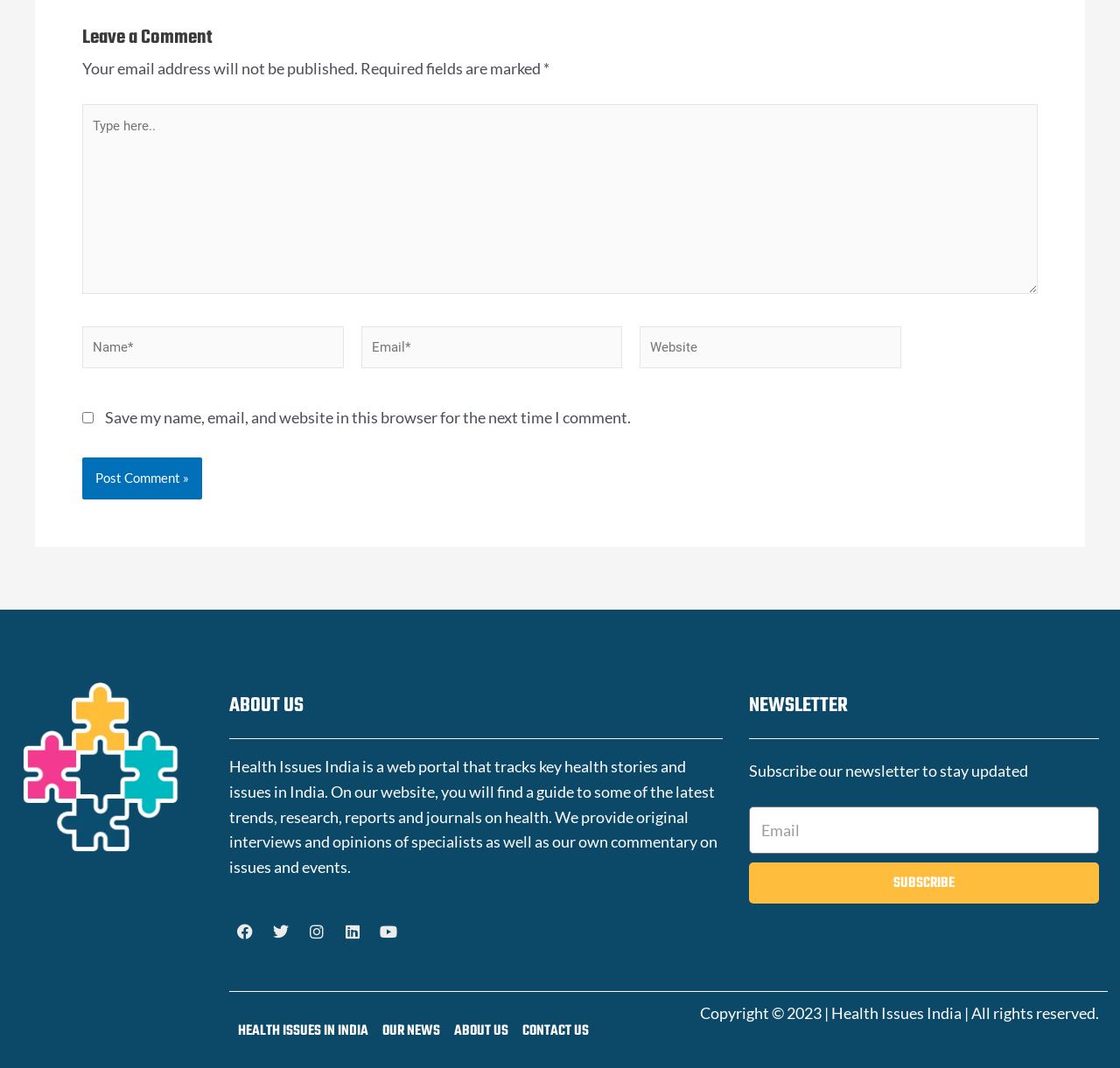Can you determine the bounding box coordinates of the area that needs to be clicked to fulfill the following instruction: "Enter your email"?

[0.322, 0.305, 0.555, 0.345]